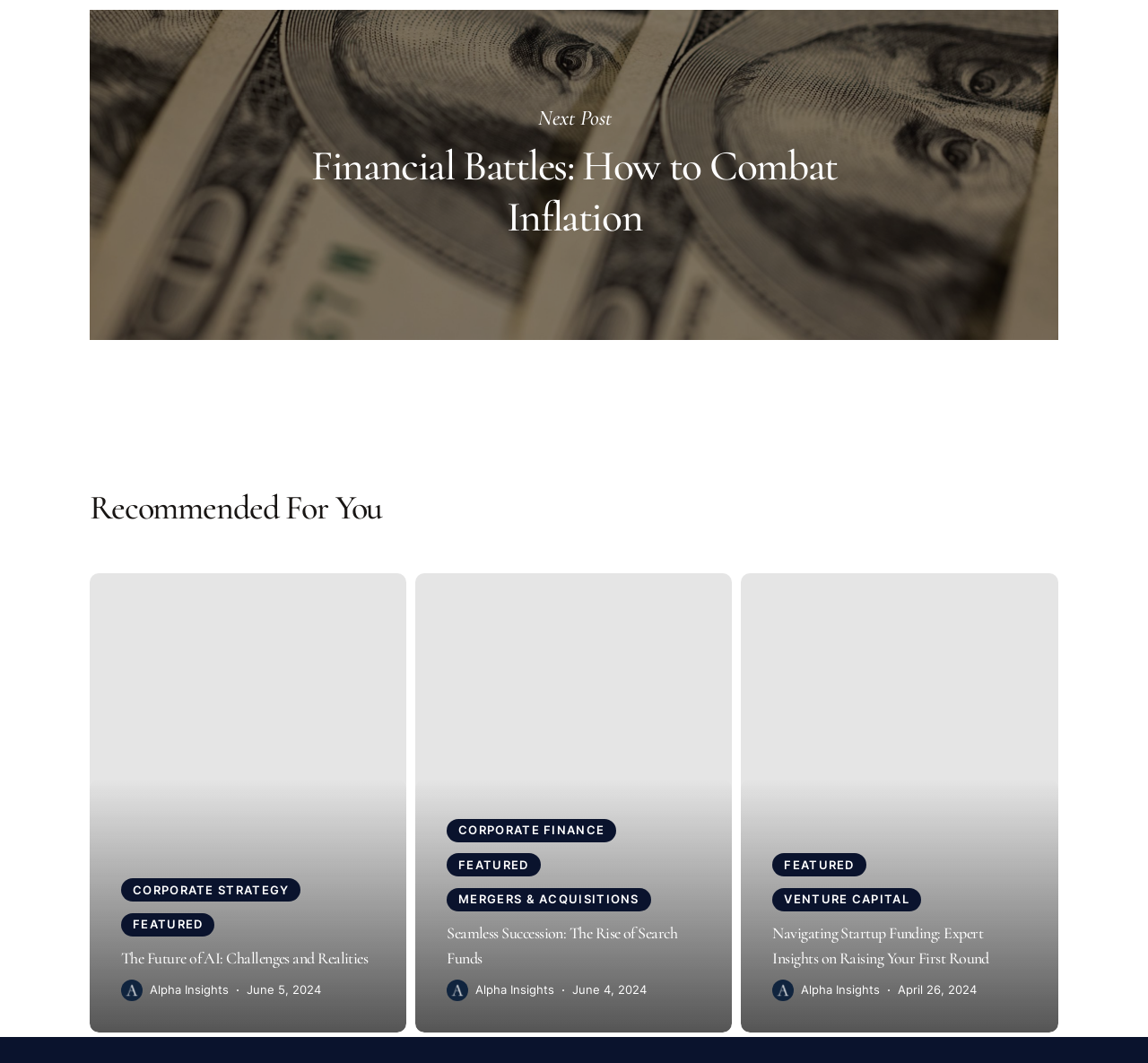Find the bounding box coordinates for the area you need to click to carry out the instruction: "Explore the article about Seamless Succession: The Rise of Search Funds". The coordinates should be four float numbers between 0 and 1, indicated as [left, top, right, bottom].

[0.362, 0.539, 0.638, 0.971]